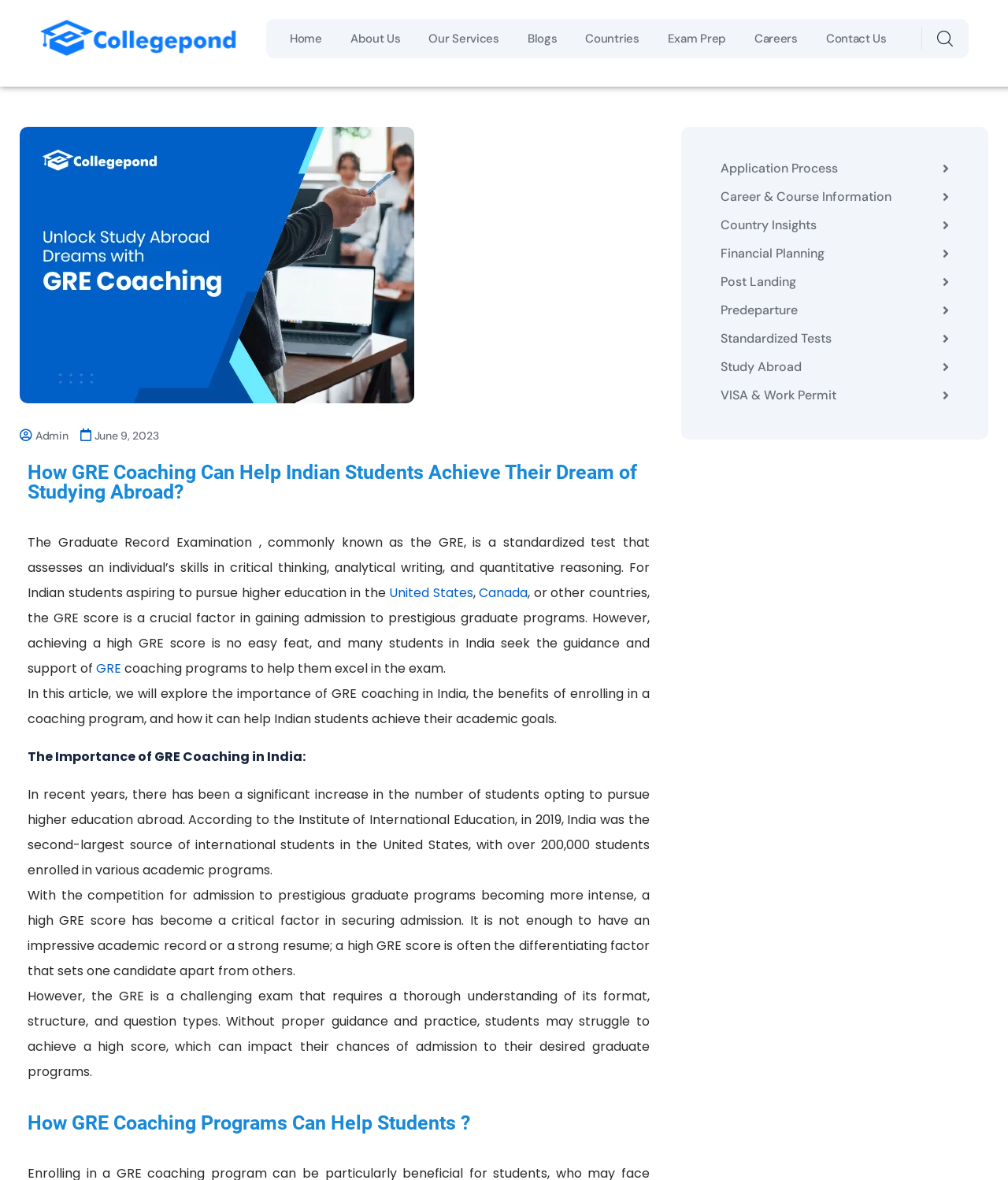Please determine the bounding box coordinates of the element's region to click for the following instruction: "Click on the 'Home' link".

[0.288, 0.024, 0.319, 0.041]